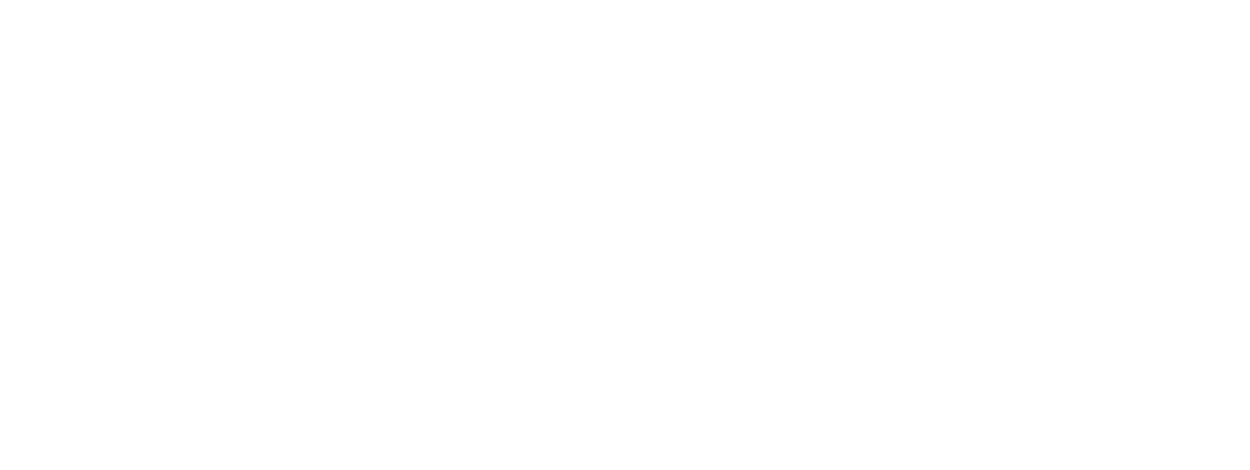Give a thorough explanation of the elements present in the image.

This image features the logo of "Pete's Pillars - Premium Sporting Goods Parts," prominently displayed in a modern and sleek design. The logo likely represents the brand's commitment to quality sporting goods and parts, reflecting their focus on firearms and outdoor equipment. The logo's design, characterized by clean lines and a professional aesthetic, conveys a sense of reliability and expertise in the sporting goods industry. It serves as a visual focal point on their website, inviting customers to explore their range of products, including options like the "MDT Field Stock Remington SA Flat Dark Earth FDE," a high-quality accessory for firearms enthusiasts.